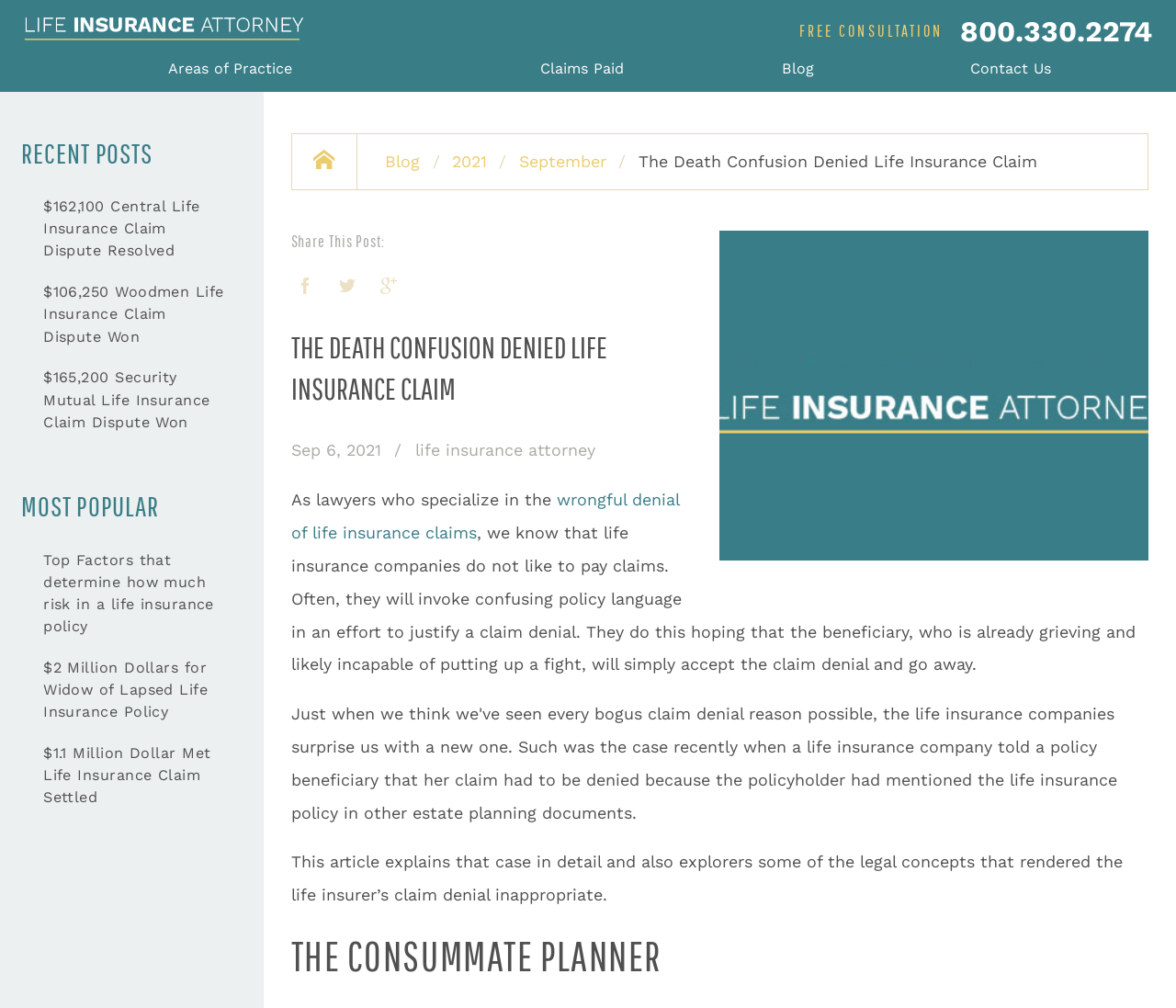What type of cases do the lawyers on this webpage specialize in?
Use the information from the screenshot to give a comprehensive response to the question.

The lawyers on this webpage specialize in cases involving the wrongful denial of life insurance claims, as stated in the article and implied by the 'Life Insurance Attorney' link at the top.